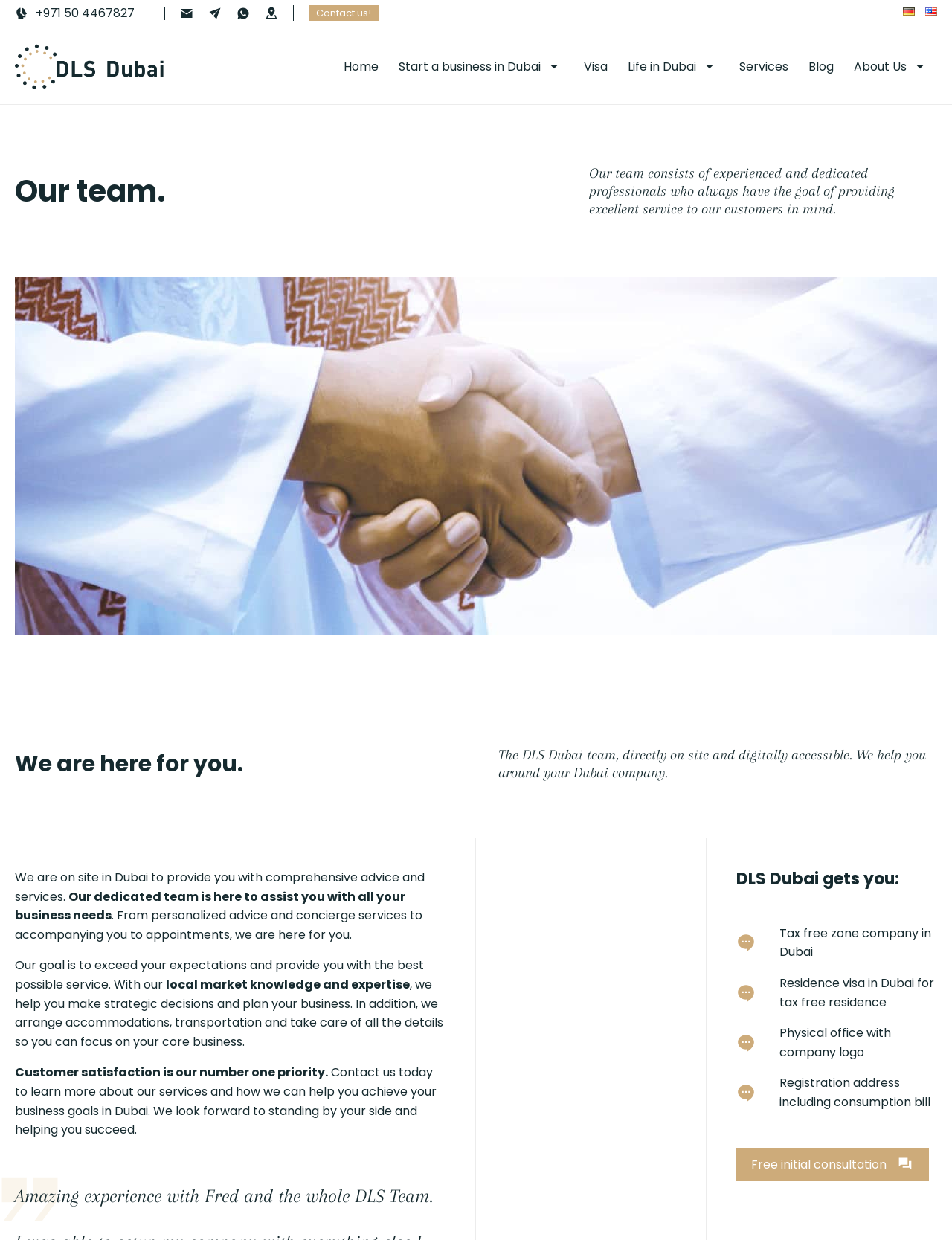Please determine the bounding box coordinates of the area that needs to be clicked to complete this task: 'Send an email'. The coordinates must be four float numbers between 0 and 1, formatted as [left, top, right, bottom].

[0.189, 0.005, 0.219, 0.016]